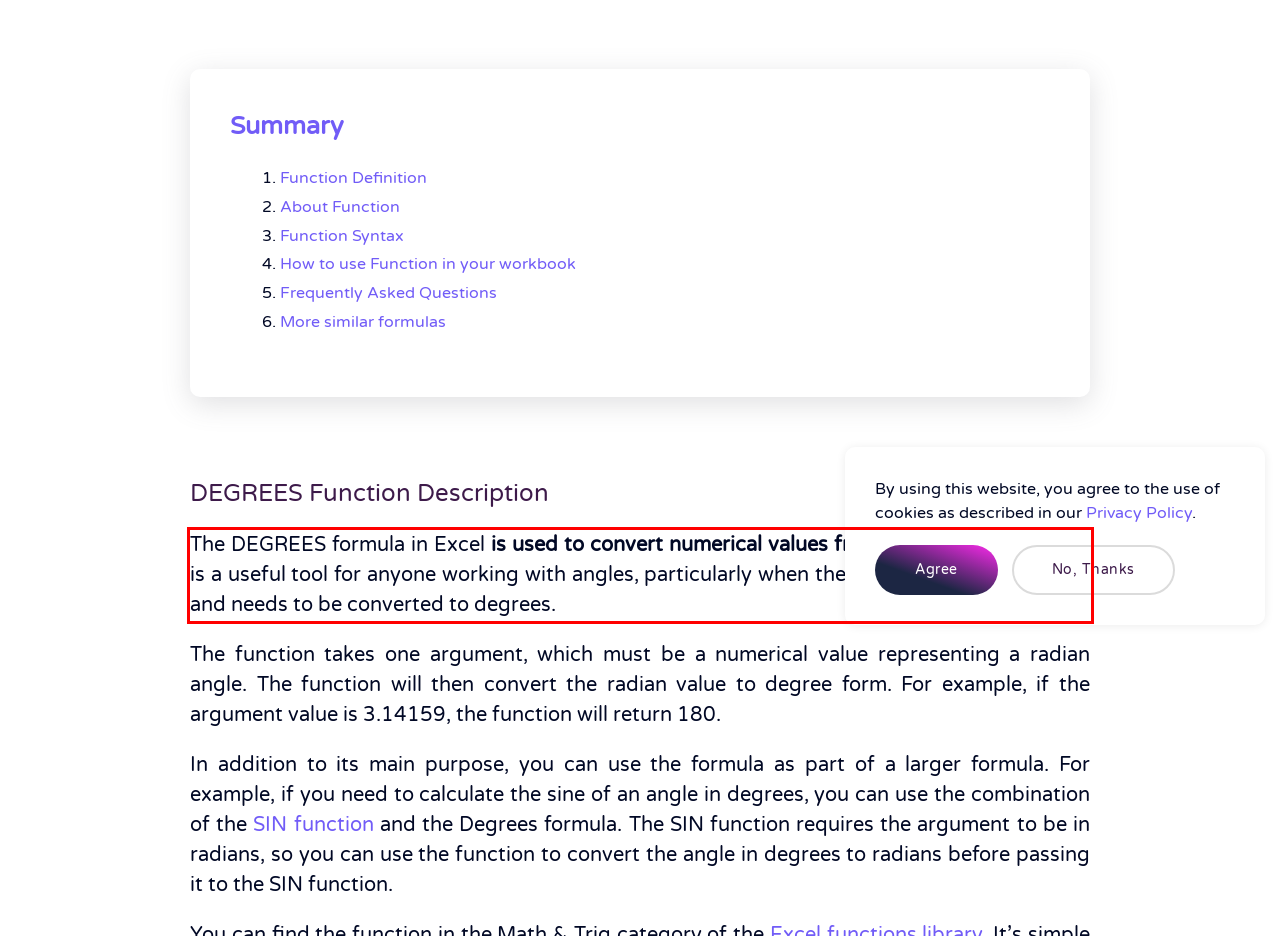Review the webpage screenshot provided, and perform OCR to extract the text from the red bounding box.

The DEGREES formula in Excel is used to convert numerical values from radians to degrees. It is a useful tool for anyone working with angles, particularly when the value is known in radians and needs to be converted to degrees.